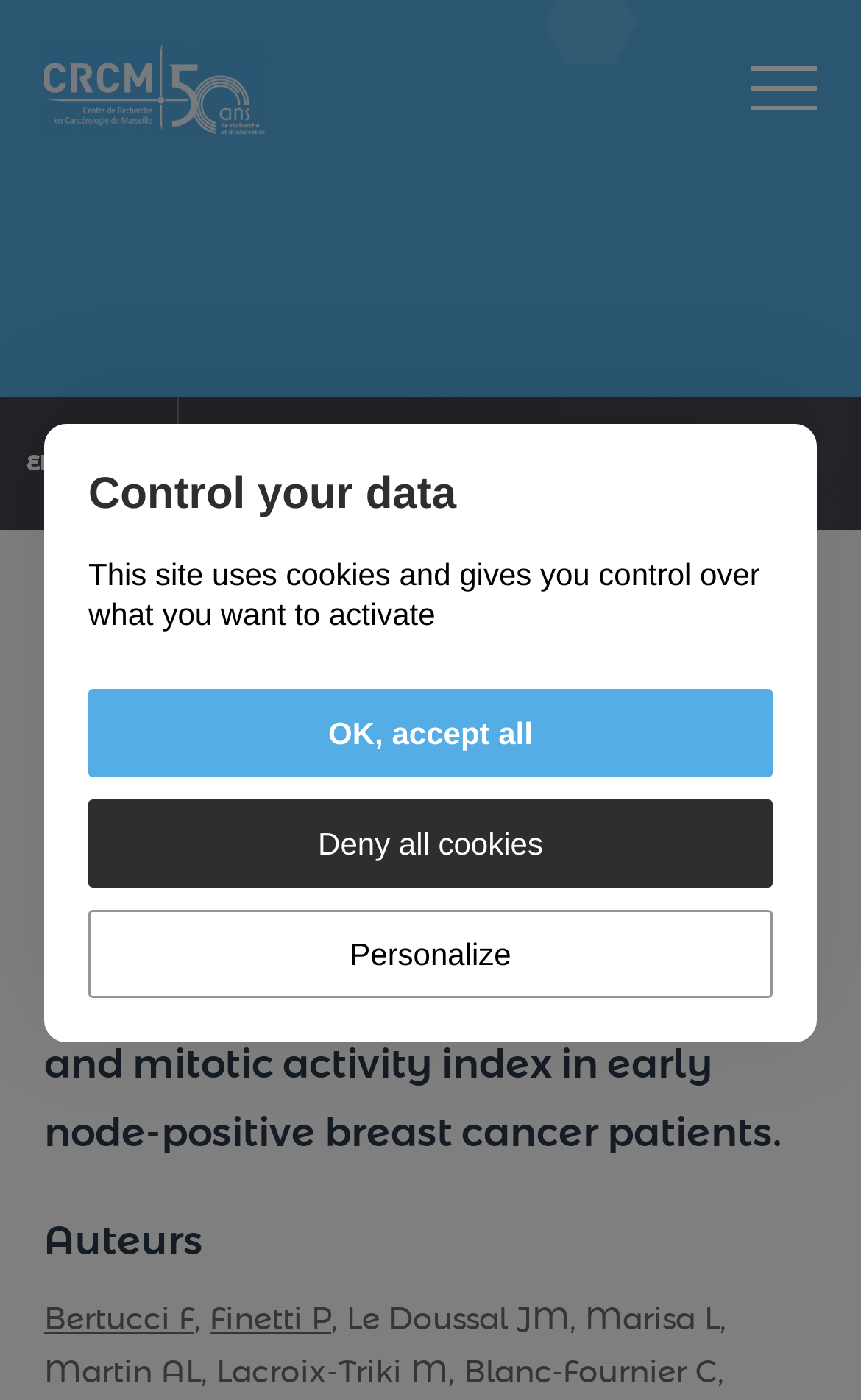Determine the bounding box coordinates of the clickable region to carry out the instruction: "Go to home page".

[0.051, 0.423, 0.328, 0.442]